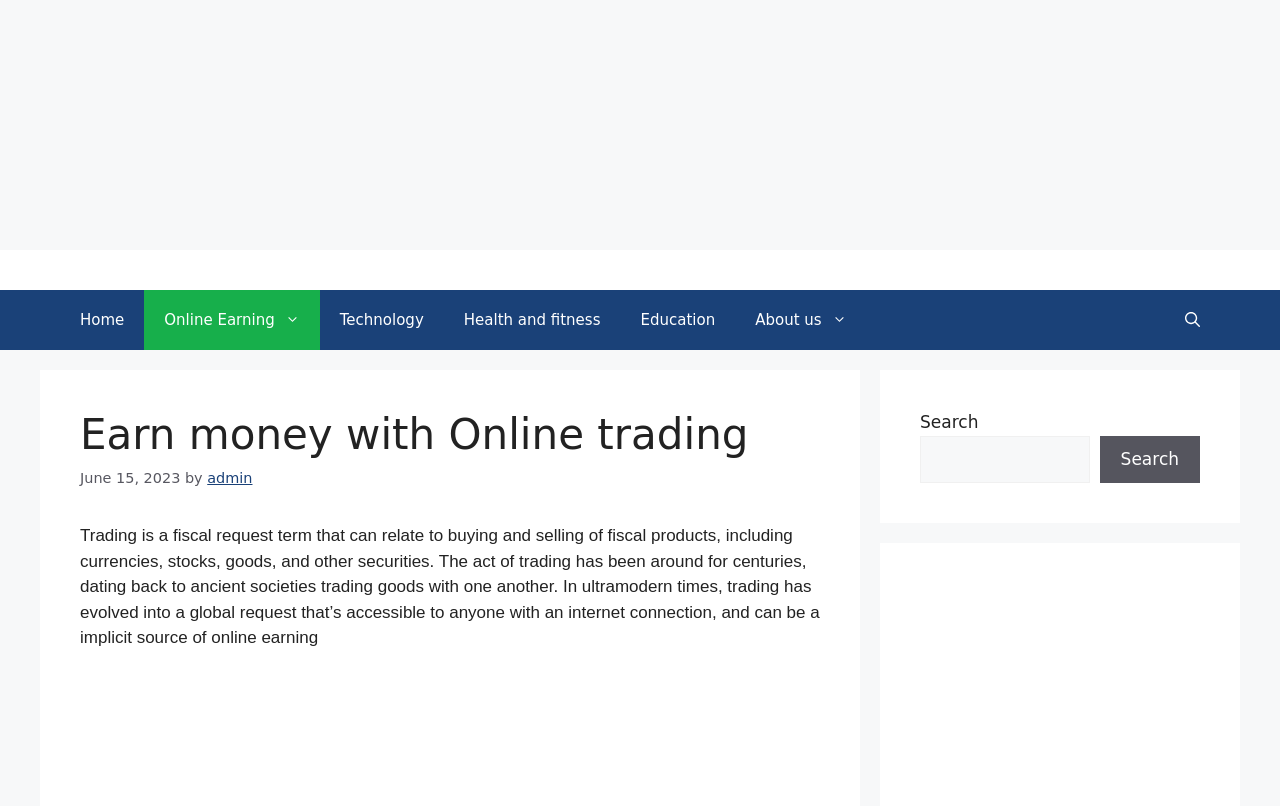Identify the bounding box coordinates for the element you need to click to achieve the following task: "Open the search". The coordinates must be four float values ranging from 0 to 1, formatted as [left, top, right, bottom].

[0.91, 0.36, 0.953, 0.434]